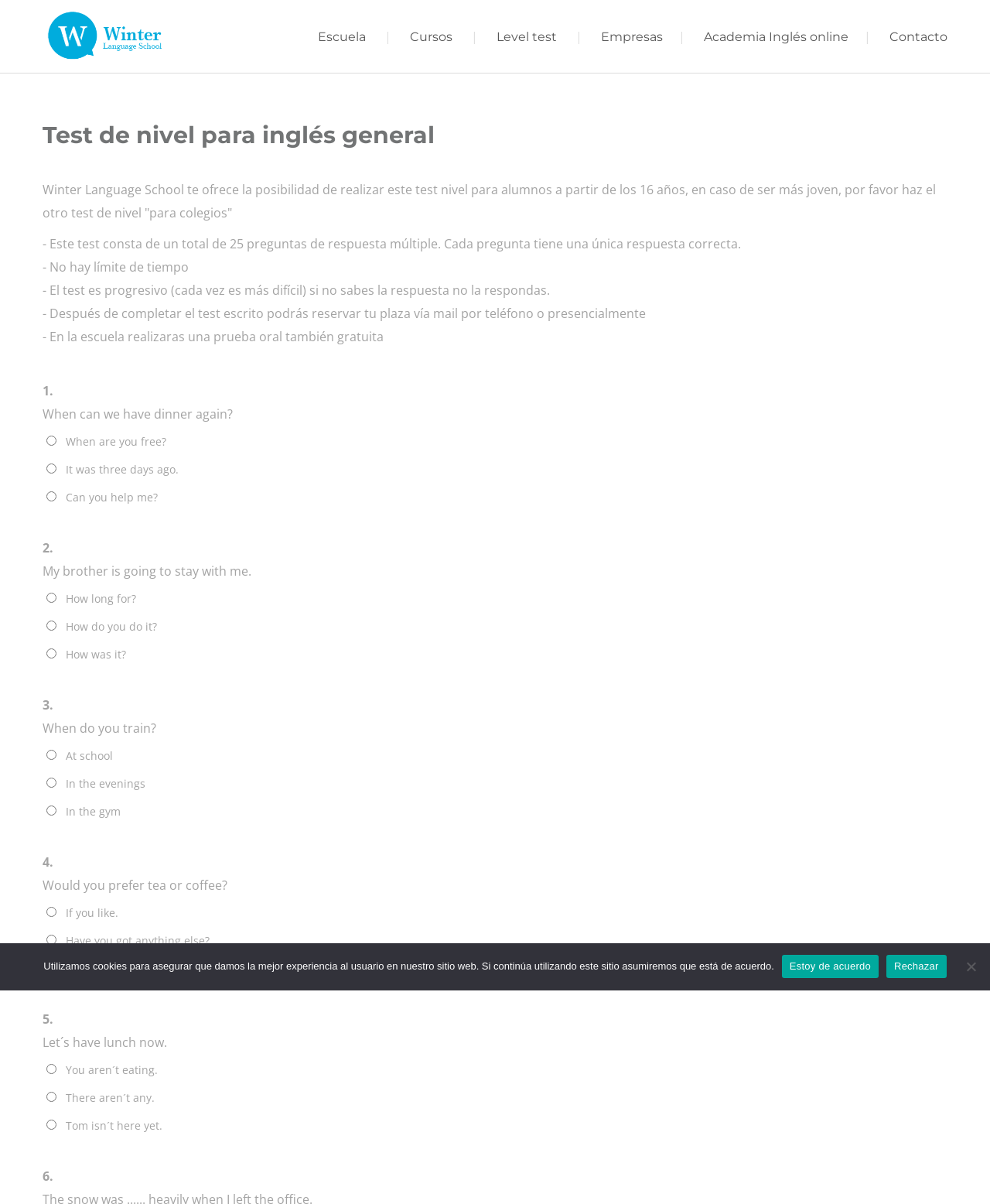Identify the title of the webpage and provide its text content.

Test de nivel para inglés general